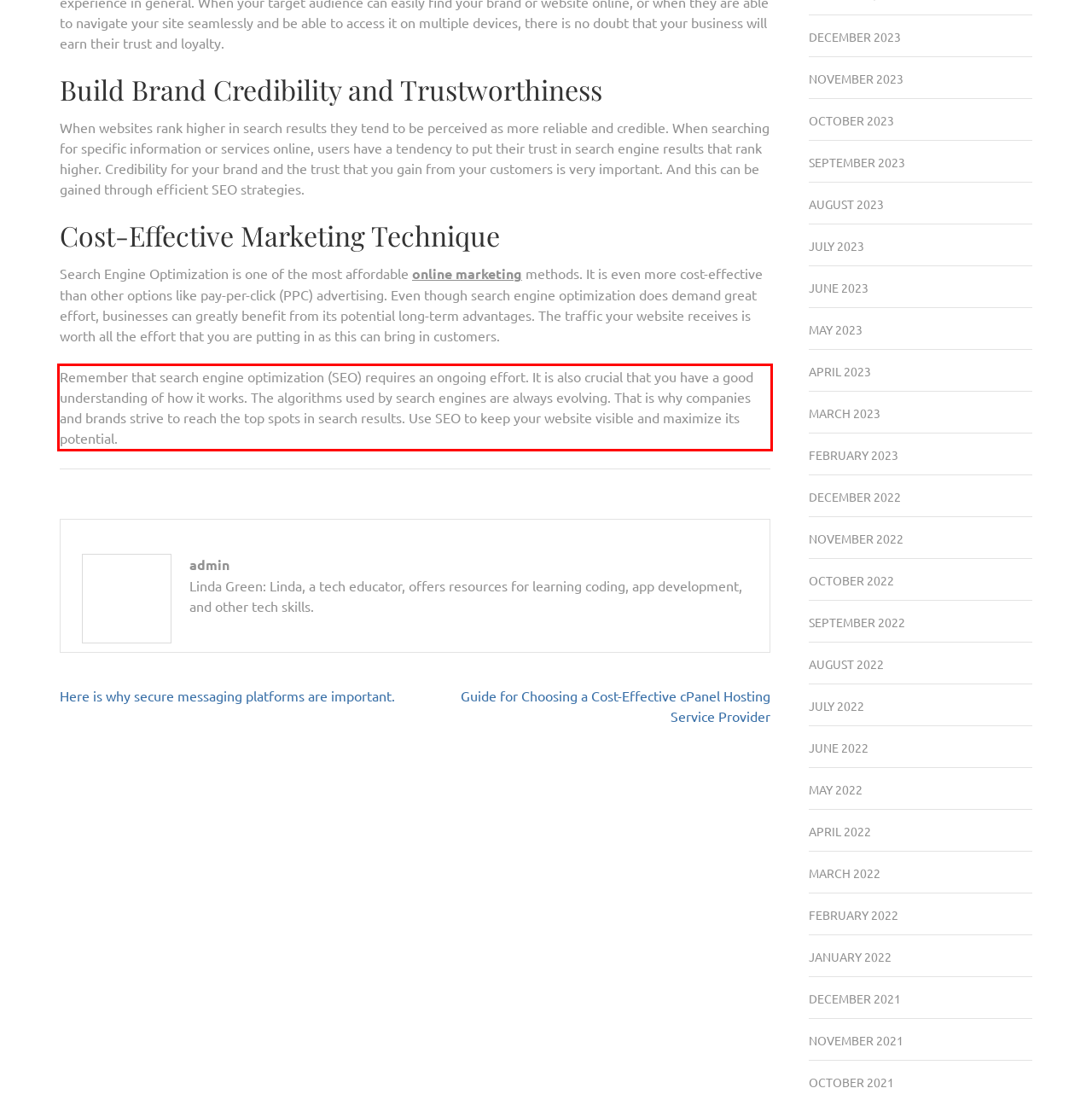The screenshot you have been given contains a UI element surrounded by a red rectangle. Use OCR to read and extract the text inside this red rectangle.

Remember that search engine optimization (SEO) requires an ongoing effort. It is also crucial that you have a good understanding of how it works. The algorithms used by search engines are always evolving. That is why companies and brands strive to reach the top spots in search results. Use SEO to keep your website visible and maximize its potential.